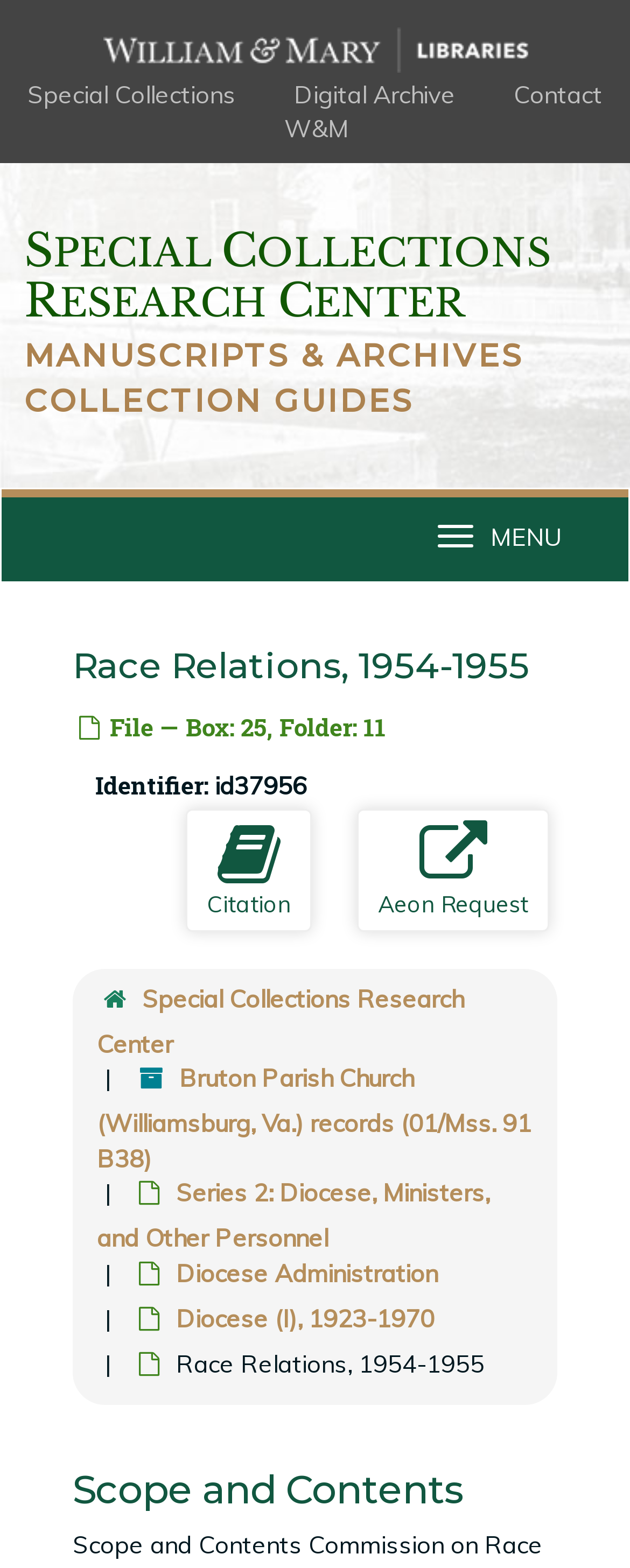What is the identifier of the file?
Based on the content of the image, thoroughly explain and answer the question.

The identifier of the file can be found in the section that says 'File — Box: 25, Folder: 11', where it says 'Identifier: id37956'.